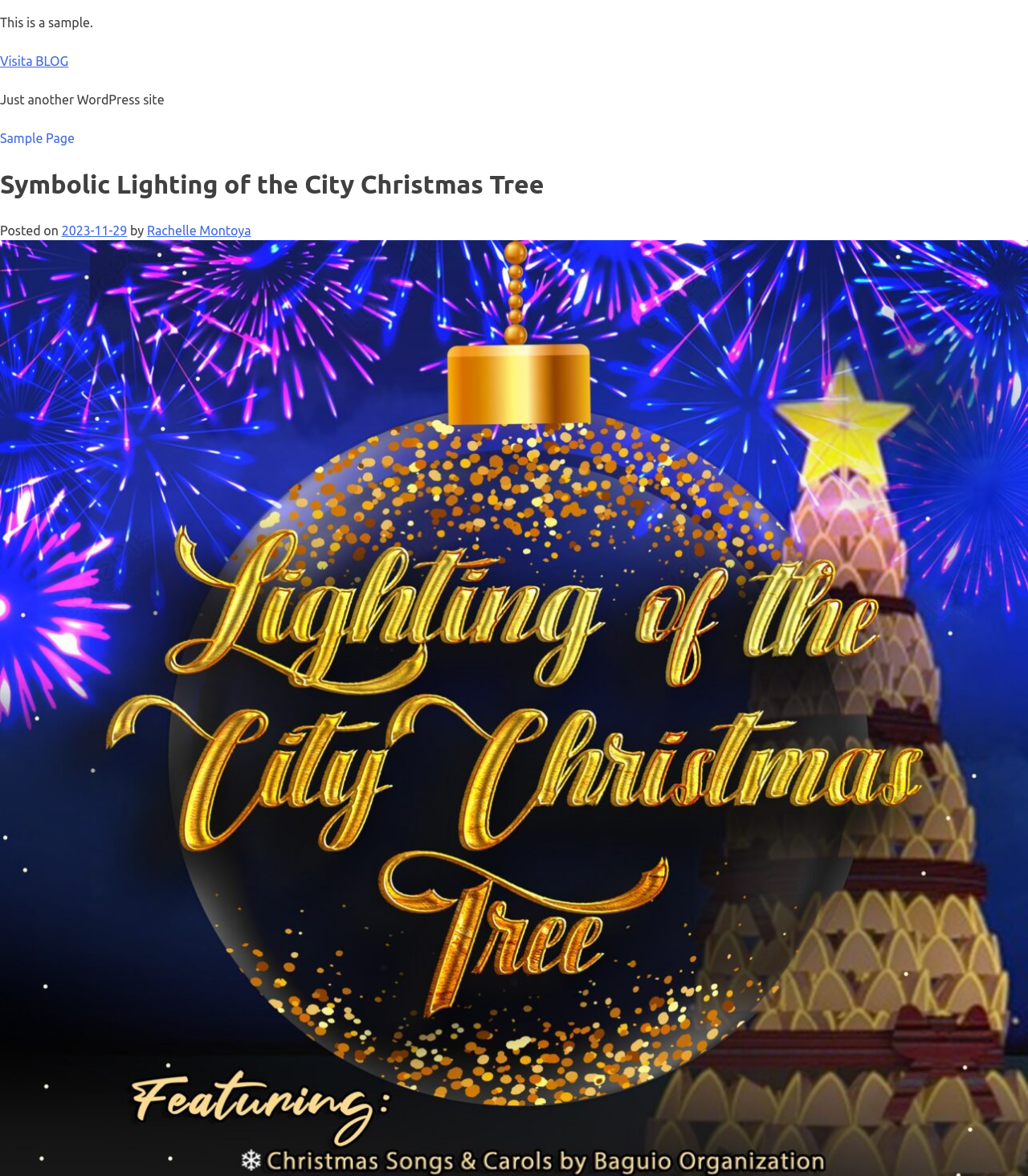Produce a meticulous description of the webpage.

The webpage appears to be a blog post titled "Symbolic Lighting of the City Christmas Tree" on the Visita BLOG website. At the top of the page, there is a sample text "This is a sample." followed by a link to the Visita BLOG homepage. Below that, there is a tagline "Just another WordPress site".

The main content of the page is a blog post, which is headed by a title "Symbolic Lighting of the City Christmas Tree" in a large font. The title is positioned at the top center of the page. Below the title, there is a line of text that indicates the post date "Posted on 2023-11-29" and the author's name "Rachelle Montoya". The post date and author's name are positioned side by side, with the post date on the left and the author's name on the right.

On the top left corner of the page, there is a link to a "Sample Page". The link is positioned above the blog post title.